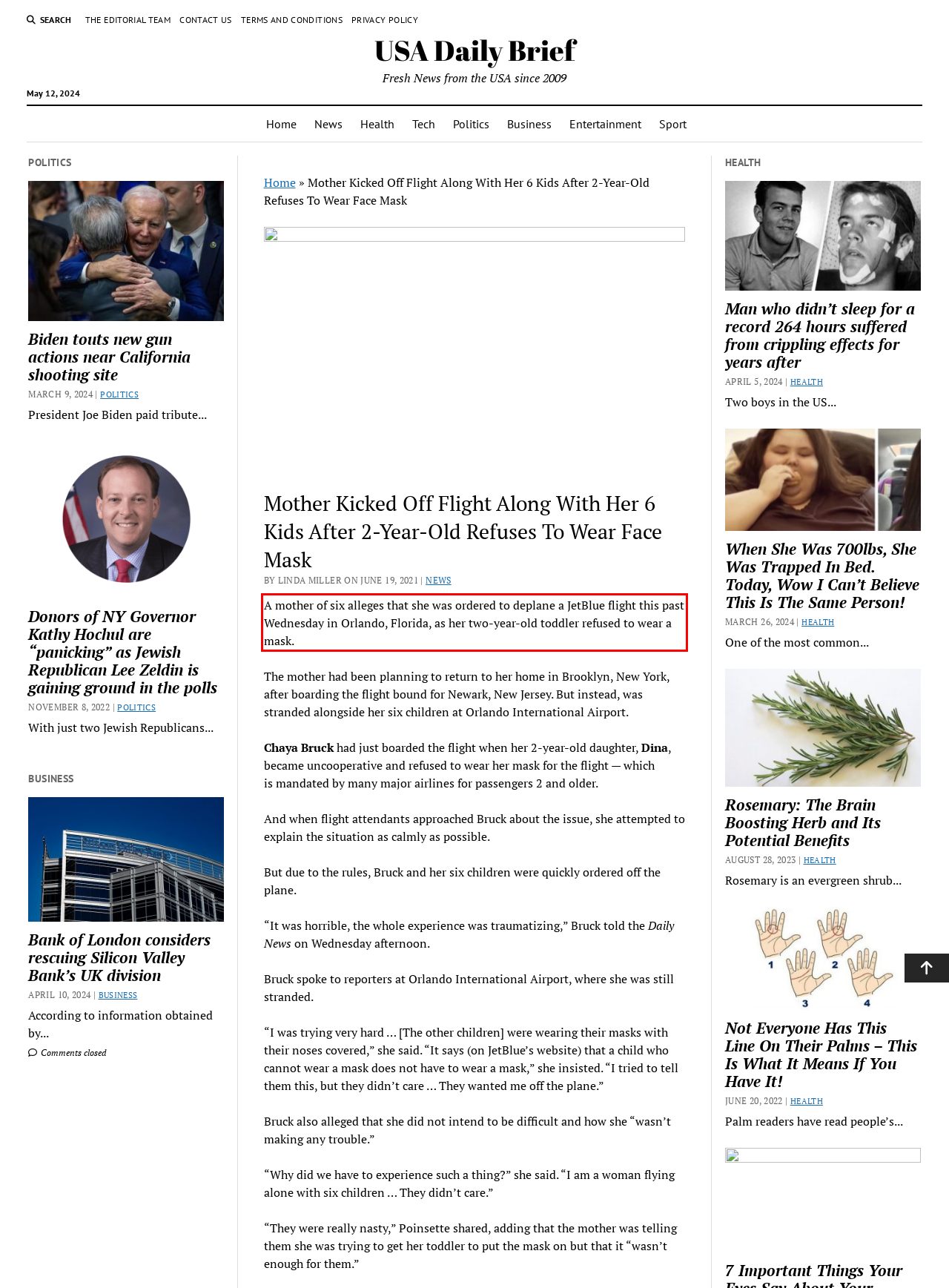Please analyze the screenshot of a webpage and extract the text content within the red bounding box using OCR.

A mother of six alleges that she was ordered to deplane a JetBlue flight this past Wednesday in Orlando, Florida, as her two-year-old toddler refused to wear a mask.